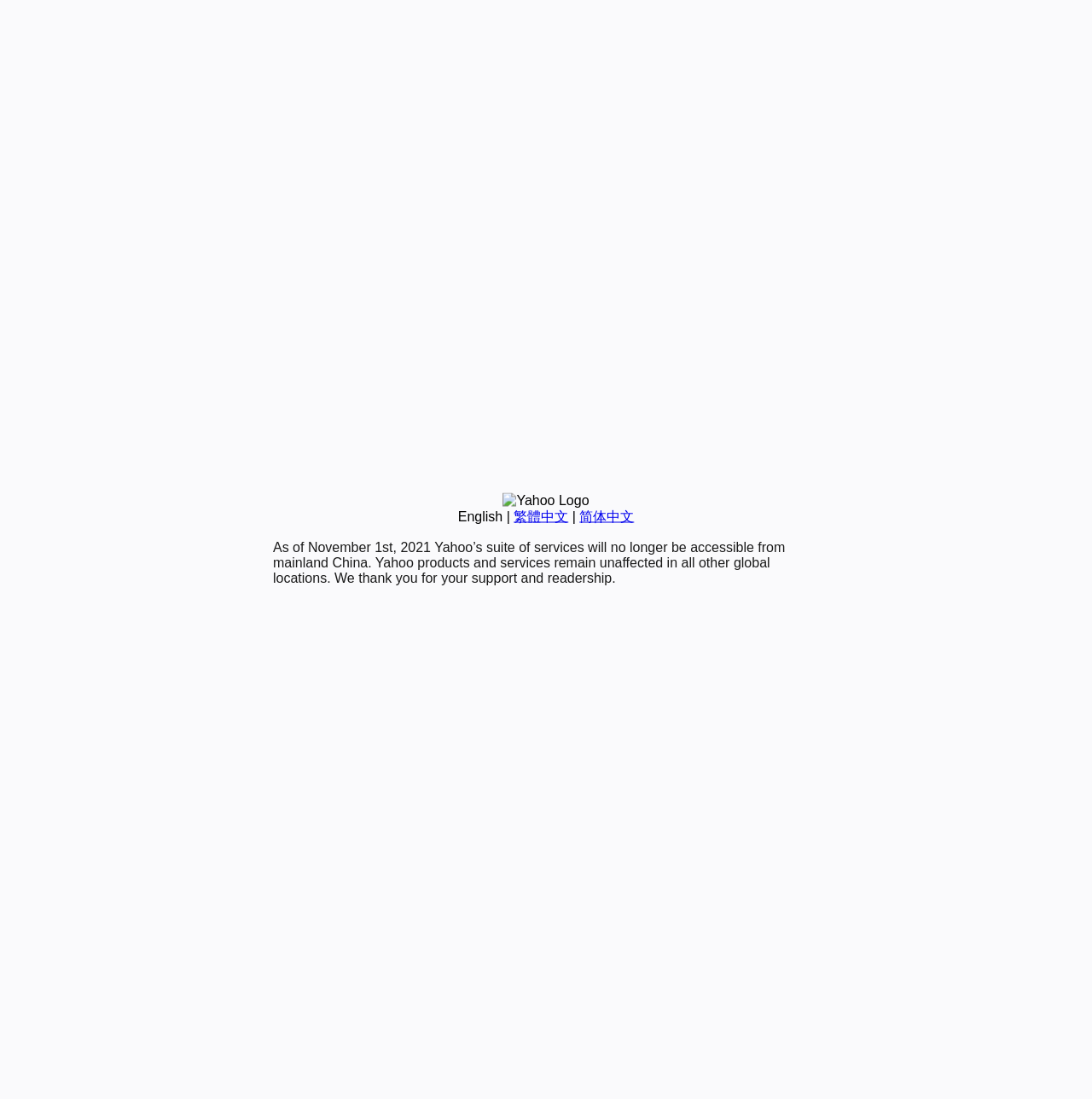Provide the bounding box coordinates of the HTML element this sentence describes: "English".

[0.419, 0.463, 0.46, 0.476]